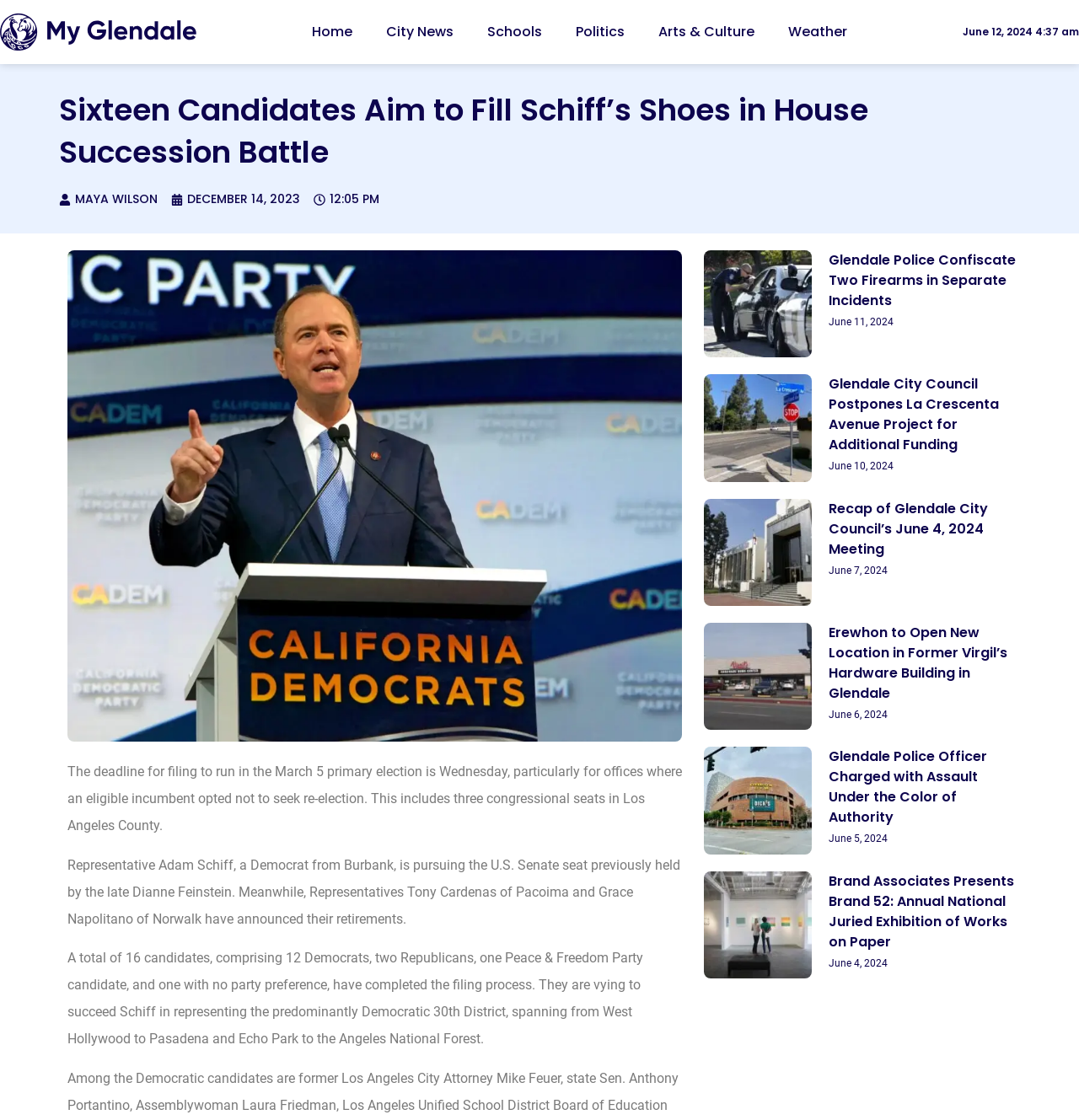Please predict the bounding box coordinates of the element's region where a click is necessary to complete the following instruction: "Check the time of the article 'Glendale City Council Postpones La Crescenta Avenue Project for Additional Funding'". The coordinates should be represented by four float numbers between 0 and 1, i.e., [left, top, right, bottom].

[0.768, 0.411, 0.828, 0.422]